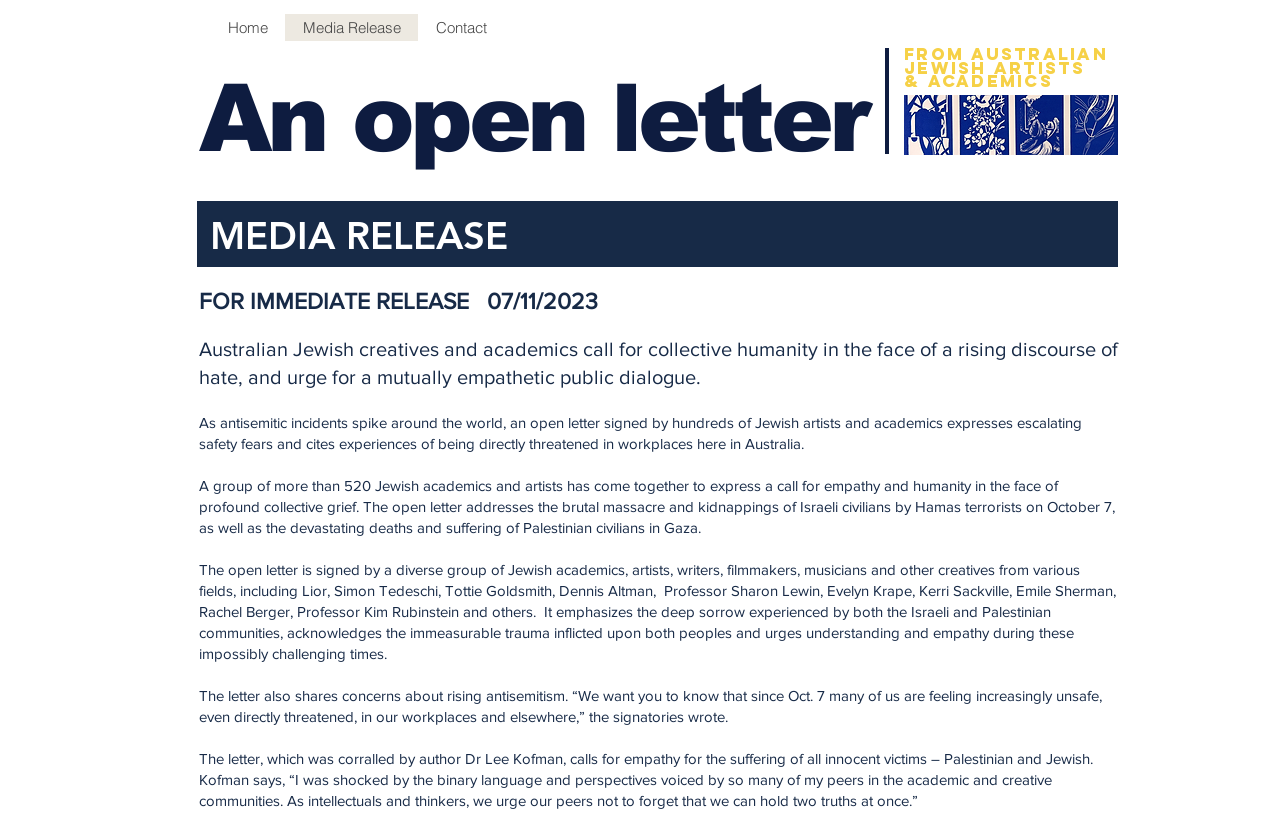Summarize the contents and layout of the webpage in detail.

The webpage appears to be a call to action for empathy and humanity in the face of conflict and rising antisemitism. At the top, there is a navigation menu with links to "Home", "Media Release", and "Contact". Below this, a prominent link reads "An open letter" and is accompanied by a blue "Shalom" image.

To the right of the link, there are three lines of text: "from AUSTRALIAN JEWISH artists", "& academics", and a blue "Shalom" image. Below this, a heading reads "MEDIA RELEASE" in bold font, followed by a date and time.

The main content of the page is a series of paragraphs that describe the open letter and its purpose. The letter is signed by over 520 Jewish academics and artists who are calling for empathy and humanity in the face of conflict and rising antisemitism. The signatories express their deep sorrow and acknowledge the trauma inflicted upon both the Israeli and Palestinian communities.

The paragraphs also mention the concerns about rising antisemitism and the feeling of increasing unsafety among the Jewish community. The letter urges understanding and empathy during these challenging times and calls for empathy for the suffering of all innocent victims, both Palestinian and Jewish.

The author of the letter, Dr. Lee Kofman, is quoted as saying that she was shocked by the binary language and perspectives voiced by many of her peers in the academic and creative communities, and that as intellectuals and thinkers, they urge their peers not to forget that they can hold two truths at once.